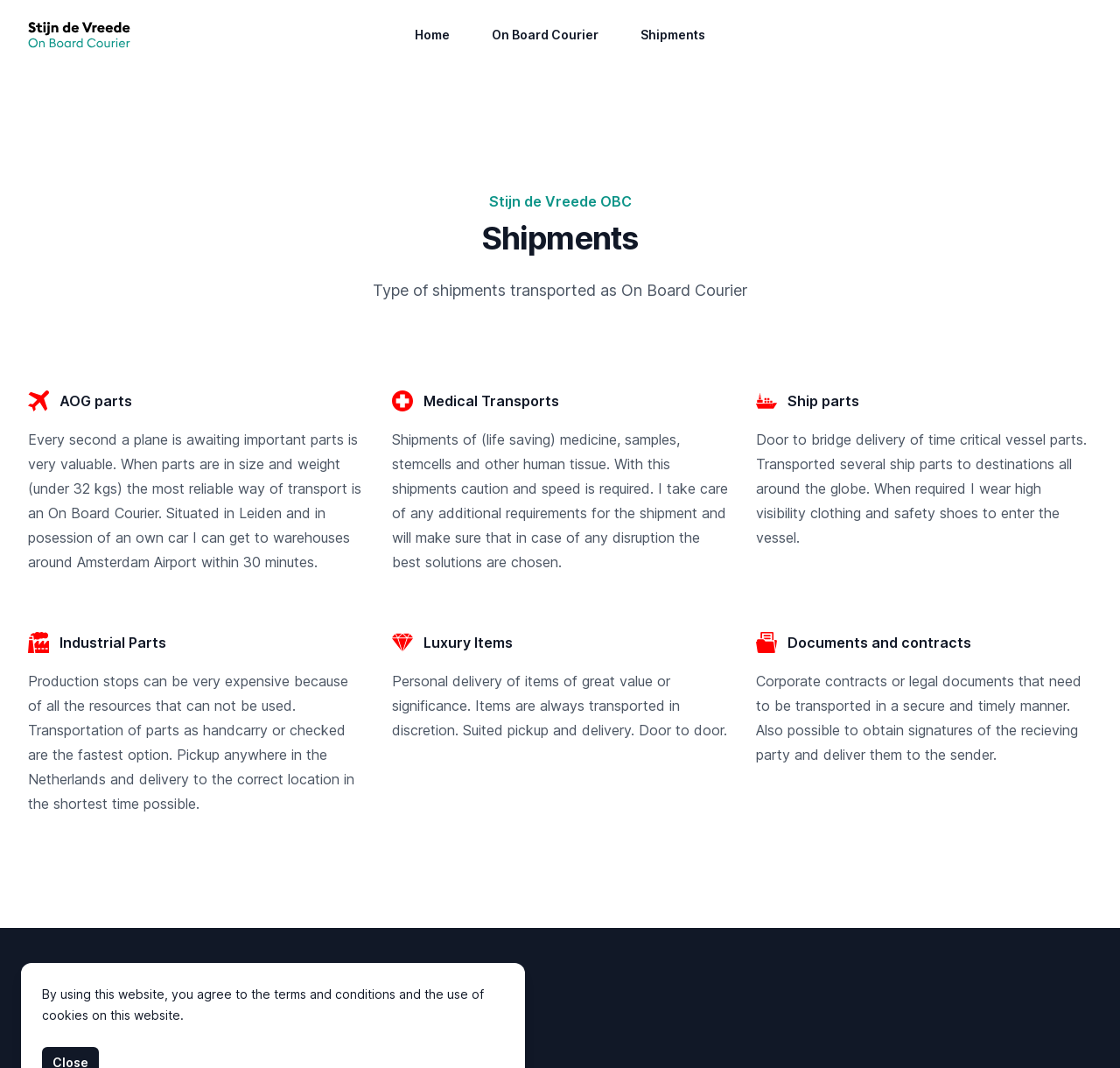Please specify the bounding box coordinates in the format (top-left x, top-left y, bottom-right x, bottom-right y), with values ranging from 0 to 1. Identify the bounding box for the UI component described as follows: Stijn de Vreede

[0.02, 0.015, 0.146, 0.051]